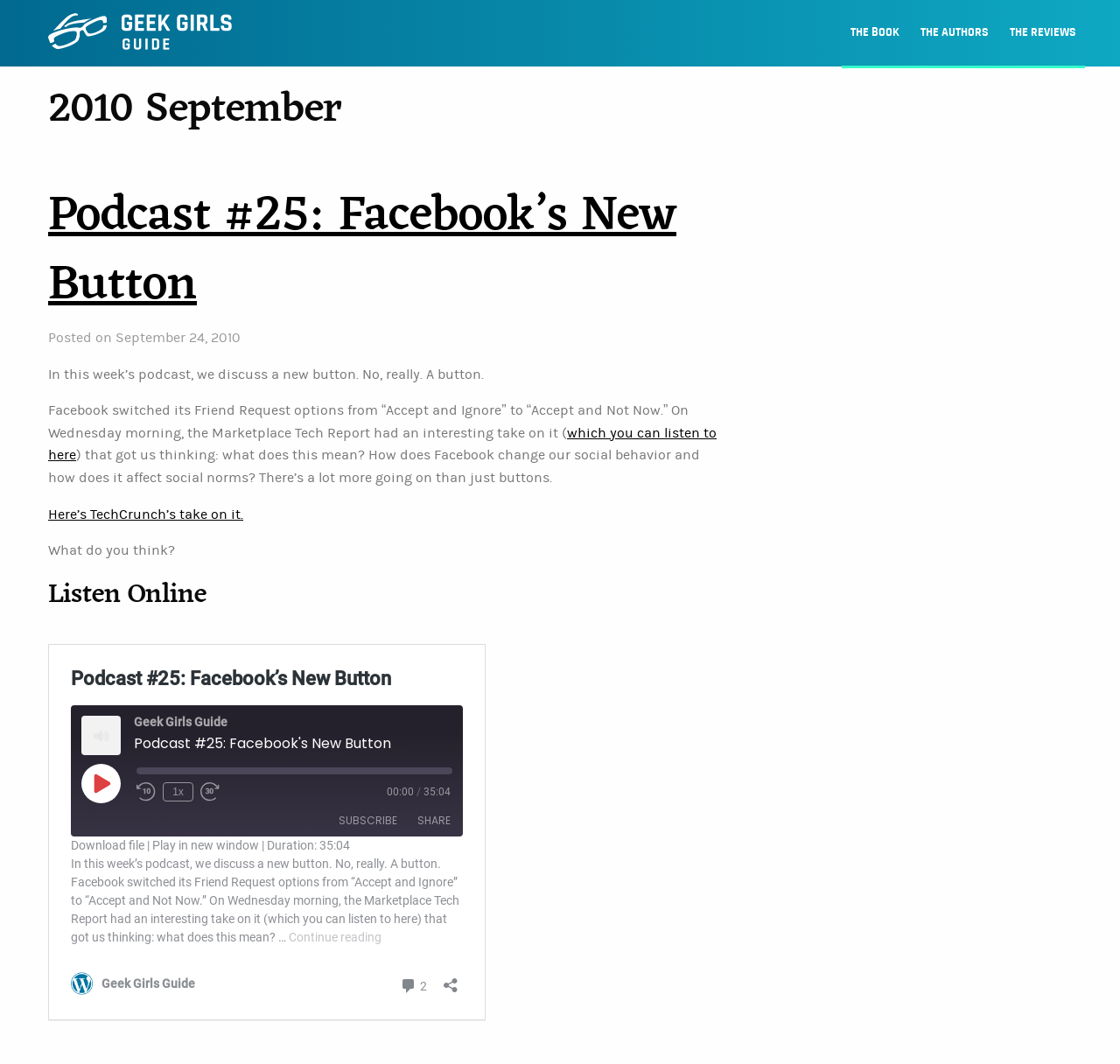Using the description "Francis Ford Coppola,", predict the bounding box of the relevant HTML element.

None